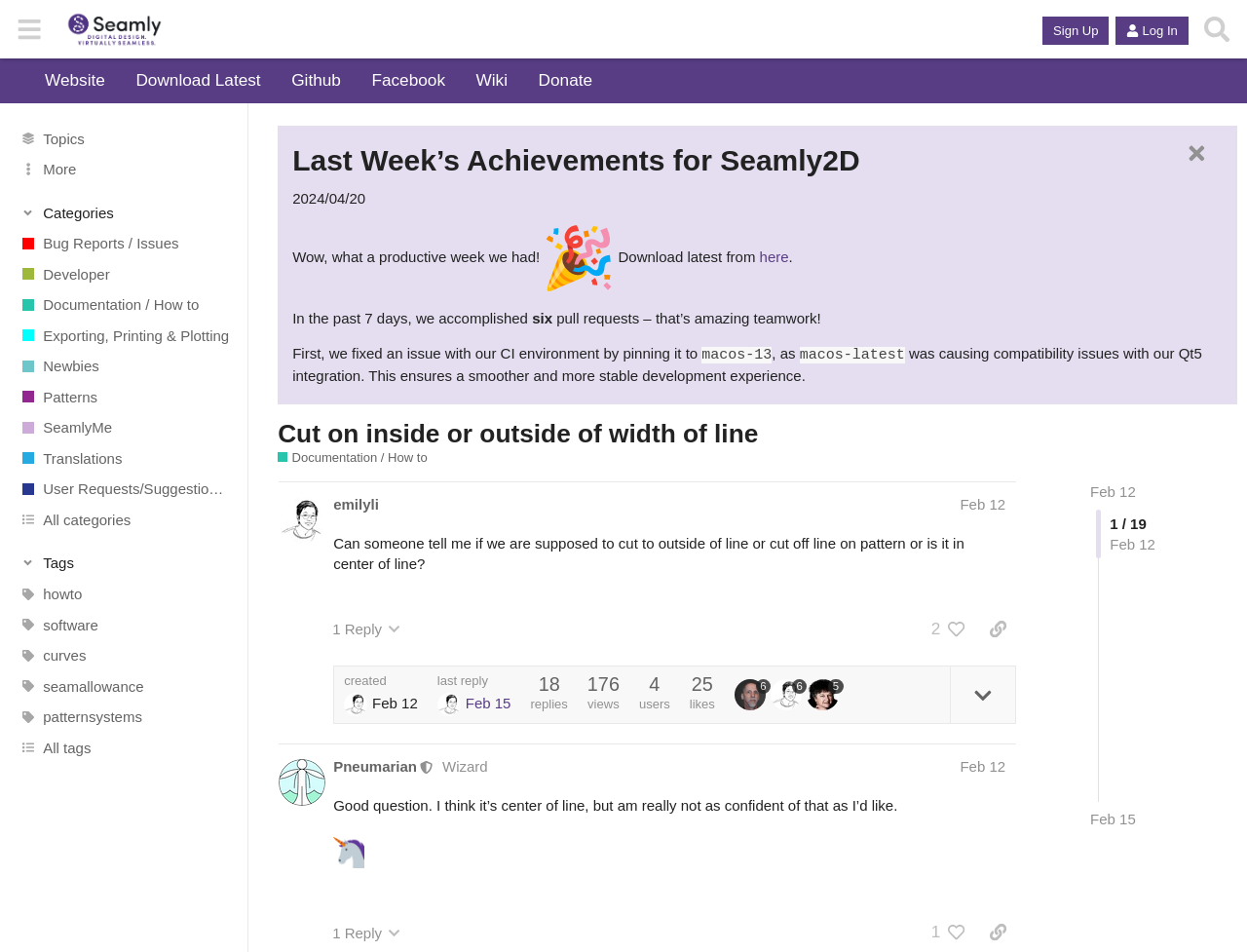Given the following UI element description: "alt="Seamly Patterns Forum"", find the bounding box coordinates in the webpage screenshot.

[0.051, 0.01, 0.132, 0.051]